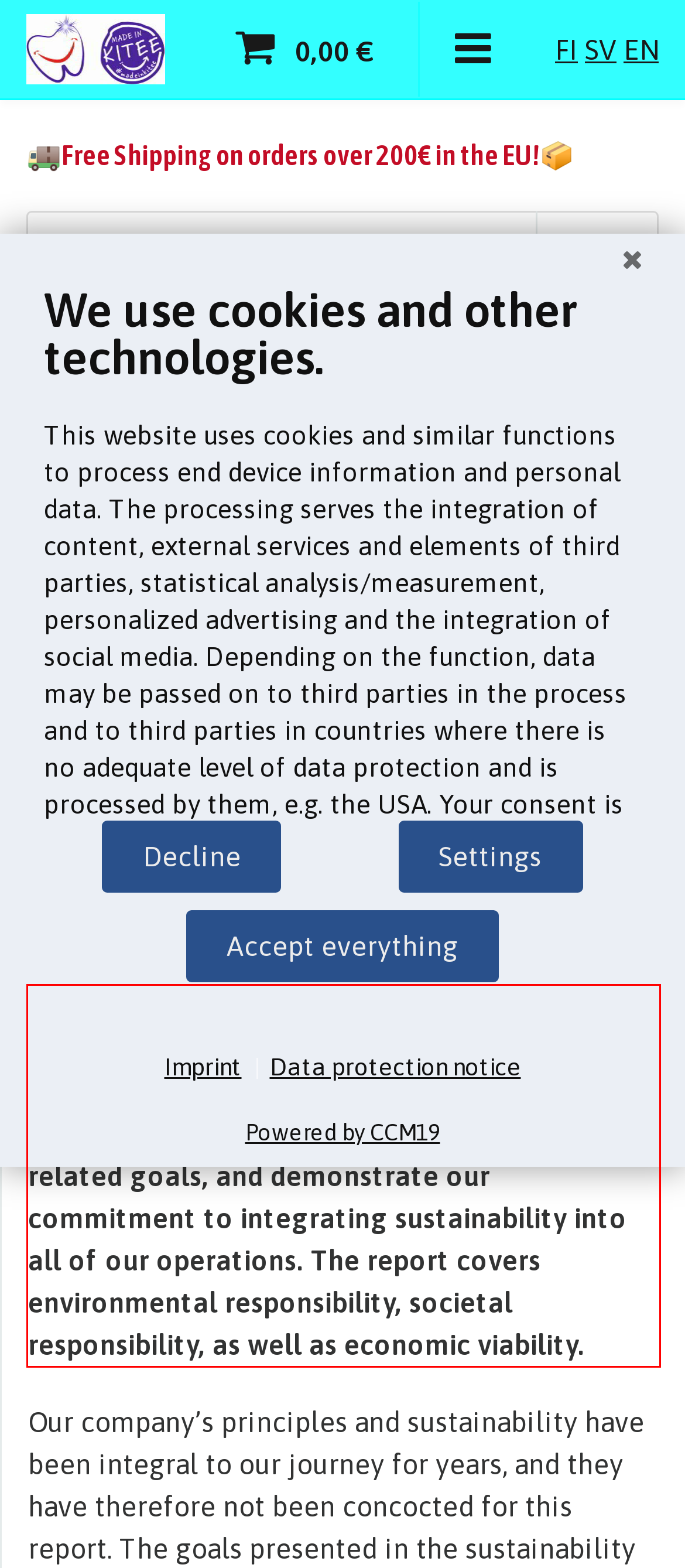Given a screenshot of a webpage containing a red bounding box, perform OCR on the text within this red bounding box and provide the text content.

Narskuttelu Oy’s company sustainability report has now been published to our website. In the report, we showcase our initiatives and achievements towards achieving sustainability-related goals, and demonstrate our commitment to integrating sustainability into all of our operations. The report covers environmental responsibility, societal responsibility, as well as economic viability.